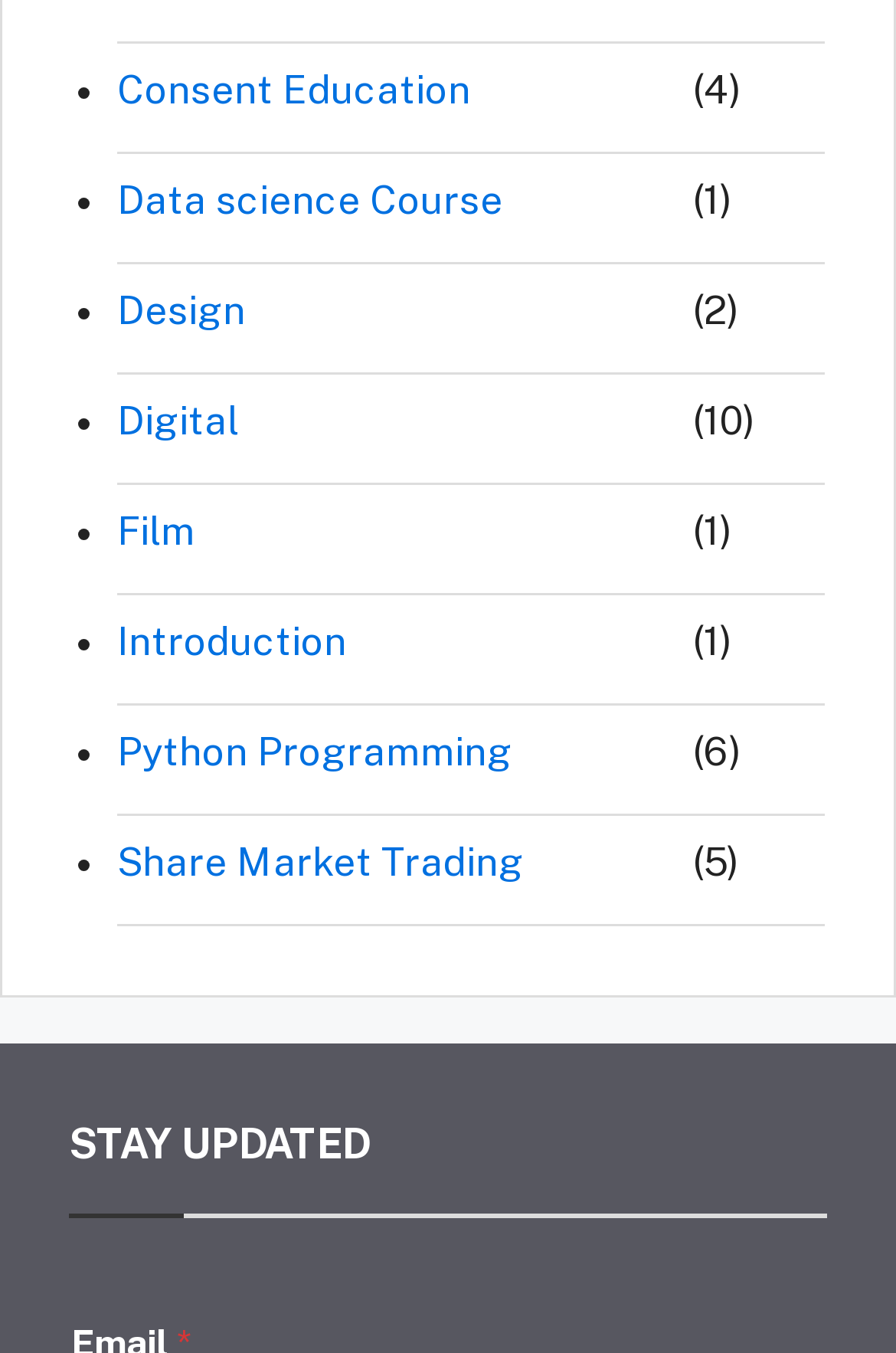What is the first course listed?
Answer with a single word or short phrase according to what you see in the image.

Consent Education